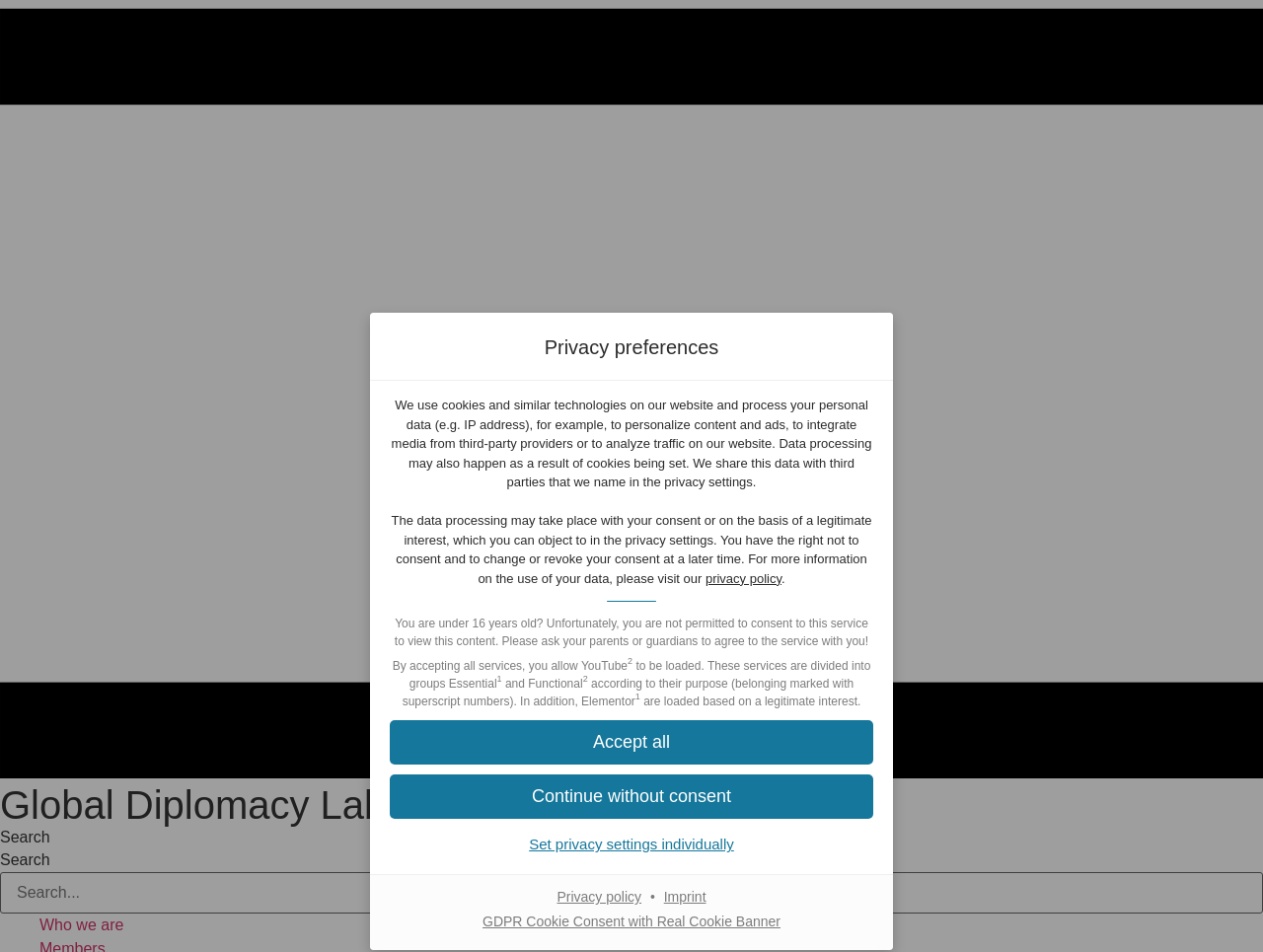What is the relationship between Elementor and legitimate interest?
Look at the image and provide a detailed response to the question.

According to the StaticText element, Elementor is loaded based on a legitimate interest, which is mentioned as one of the purposes for data processing on the website.